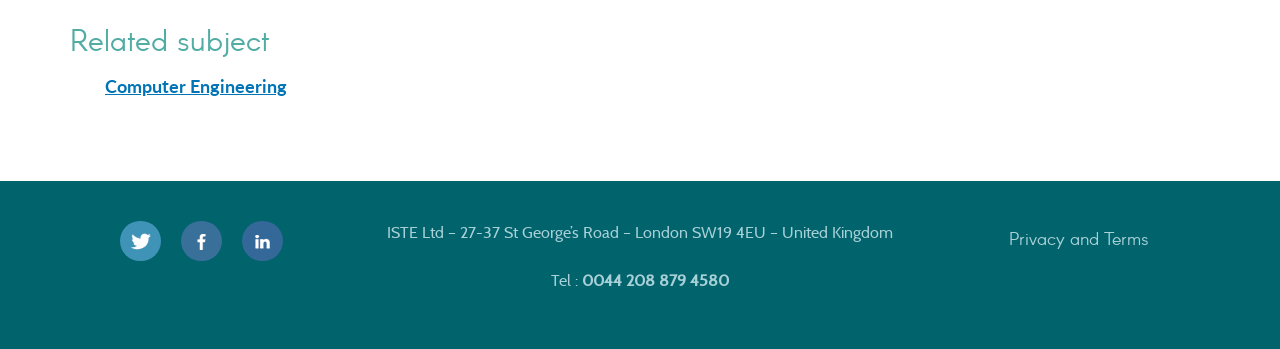Please predict the bounding box coordinates (top-left x, top-left y, bottom-right x, bottom-right y) for the UI element in the screenshot that fits the description: title="Follow @isteltd"

[0.094, 0.633, 0.126, 0.748]